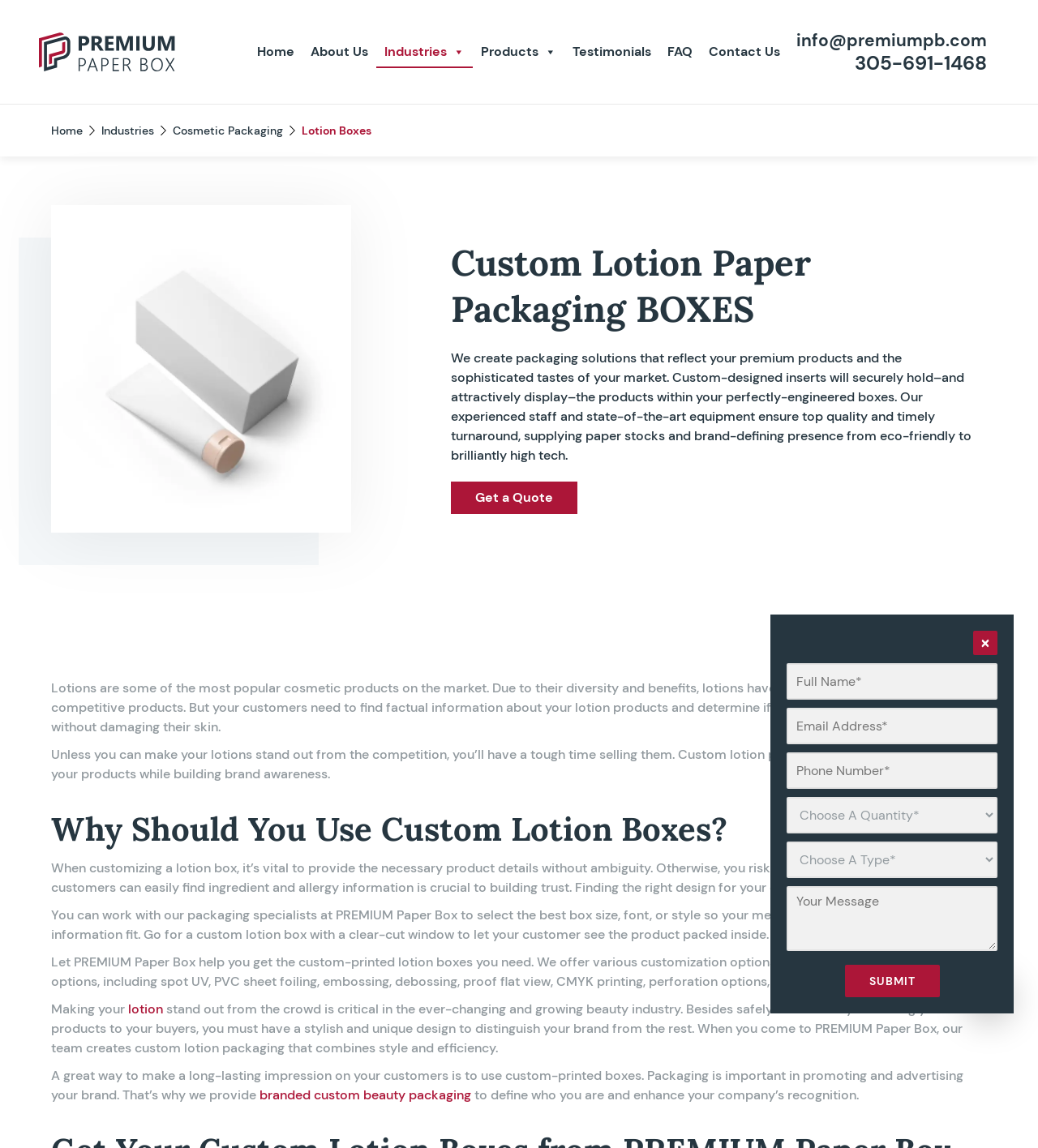Answer the question below using just one word or a short phrase: 
What is the minimum number of fields required to submit the contact form?

3